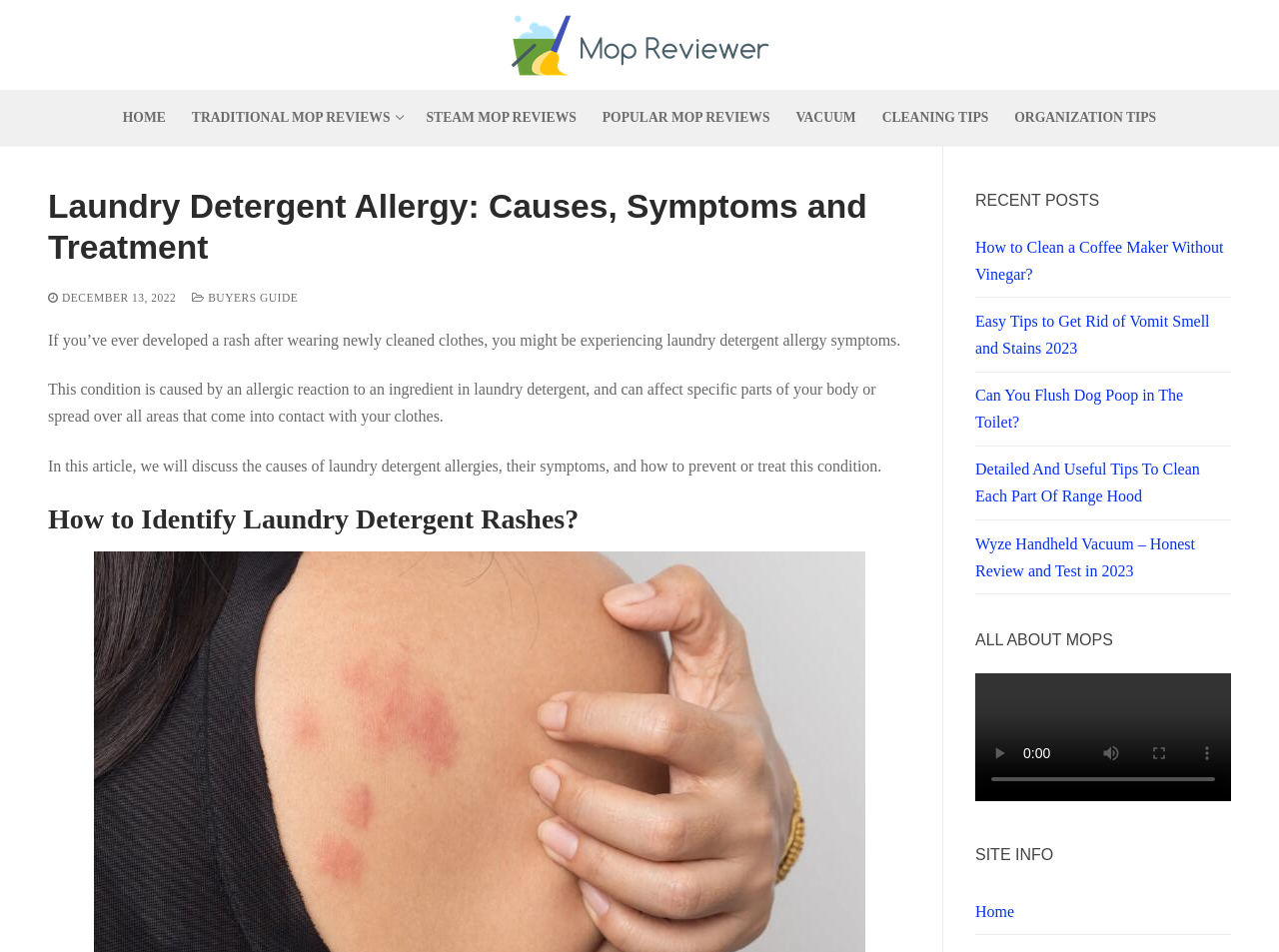Highlight the bounding box coordinates of the element that should be clicked to carry out the following instruction: "Read the article about laundry detergent allergy symptoms". The coordinates must be given as four float numbers ranging from 0 to 1, i.e., [left, top, right, bottom].

[0.038, 0.348, 0.704, 0.366]